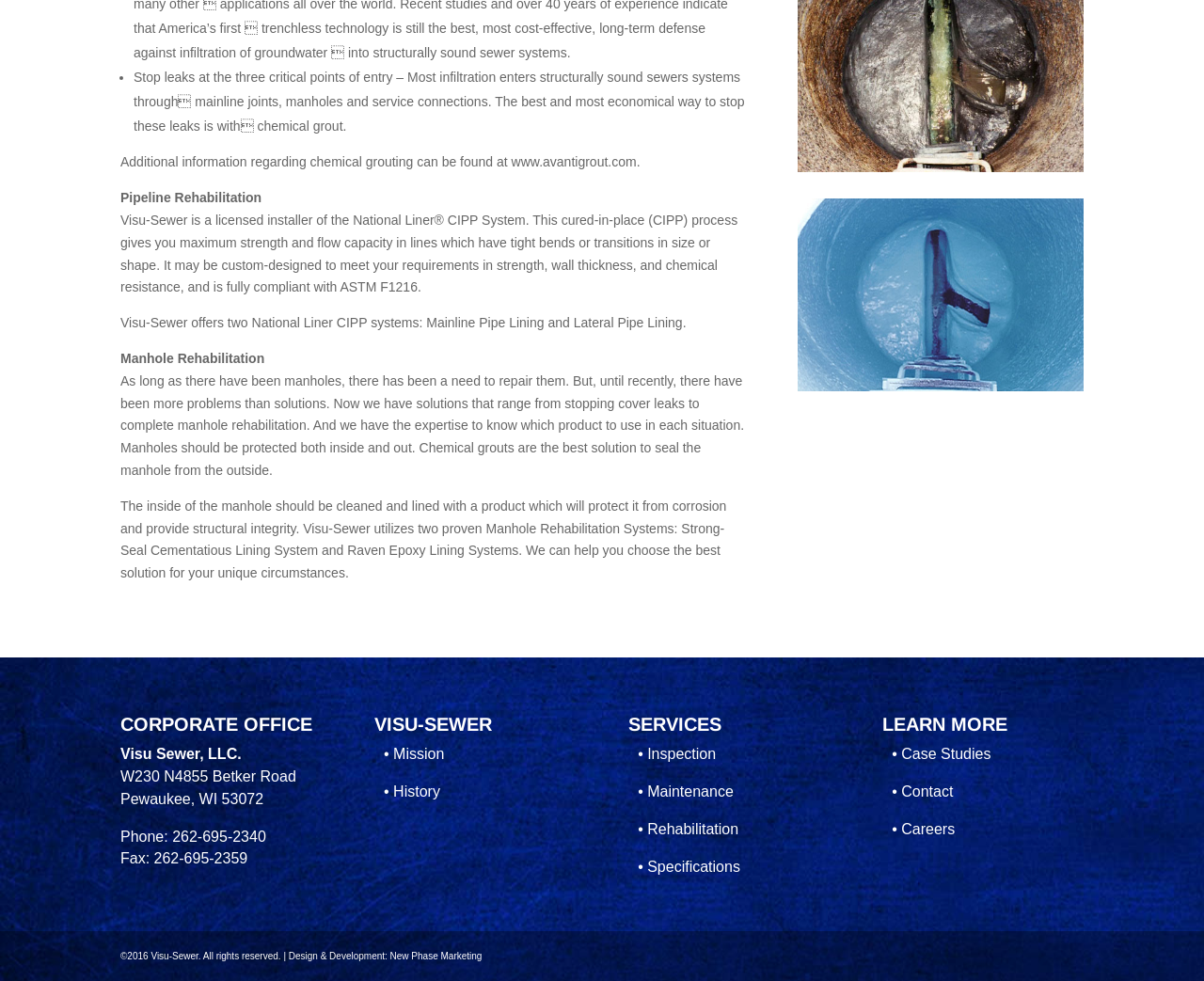Determine the bounding box for the HTML element described here: "• Contact". The coordinates should be given as [left, top, right, bottom] with each number being a float between 0 and 1.

[0.741, 0.799, 0.792, 0.815]